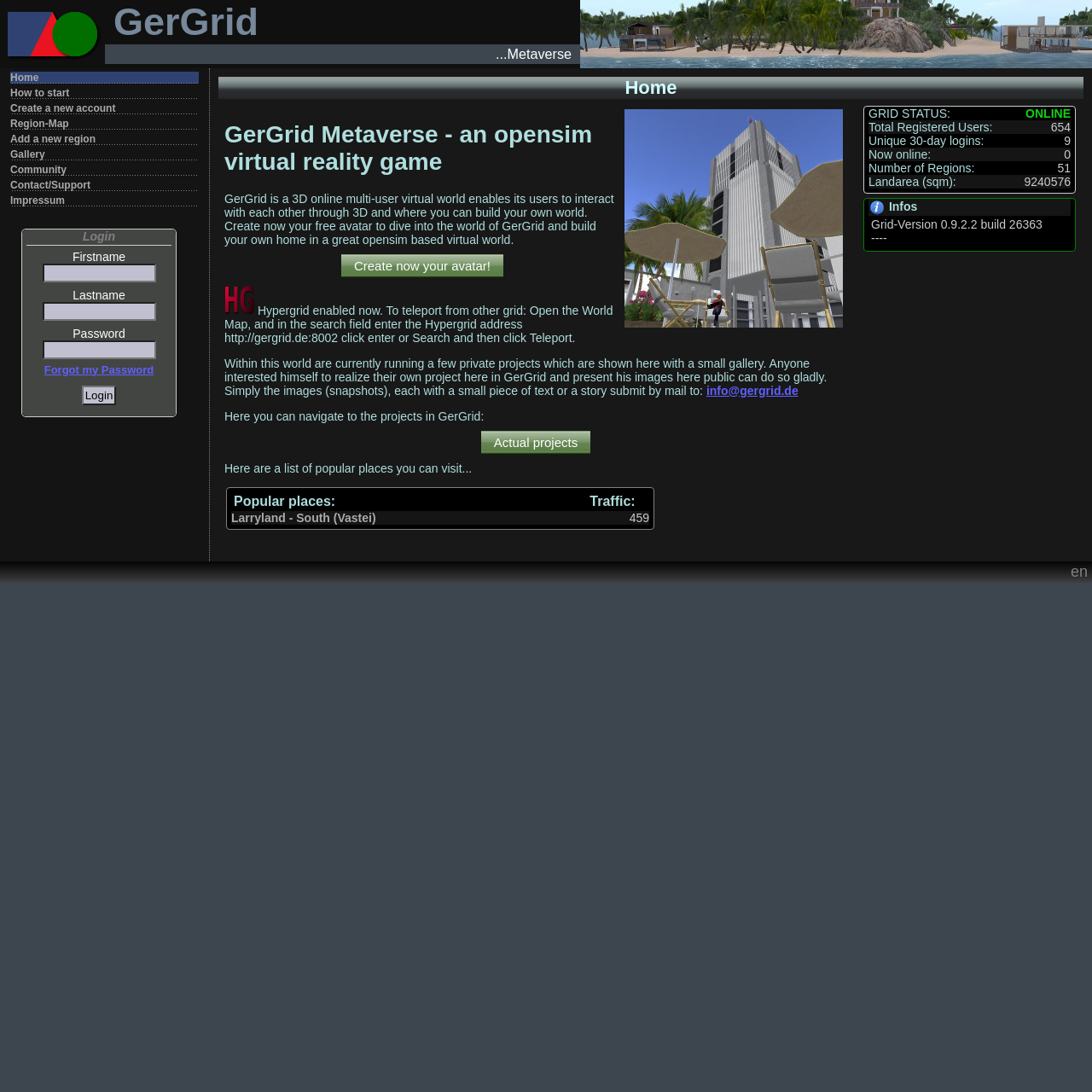What is the purpose of the 'Create a new account' section?
From the image, provide a succinct answer in one word or a short phrase.

To create a new account